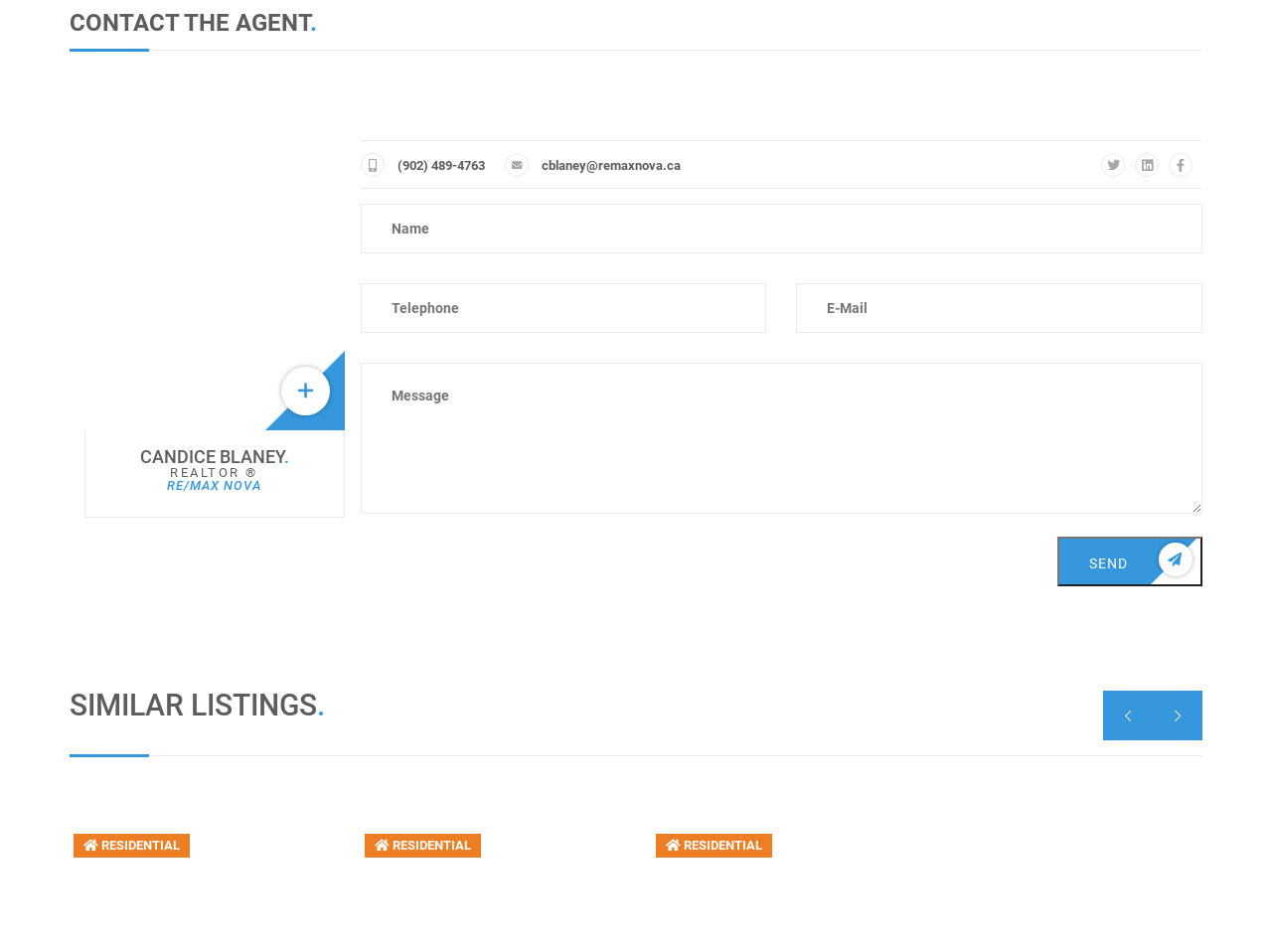Please determine the bounding box coordinates for the UI element described here. Use the format (top-left x, top-left y, bottom-right x, bottom-right y) with values bounded between 0 and 1: name="Message" placeholder="Message"

[0.283, 0.381, 0.945, 0.54]